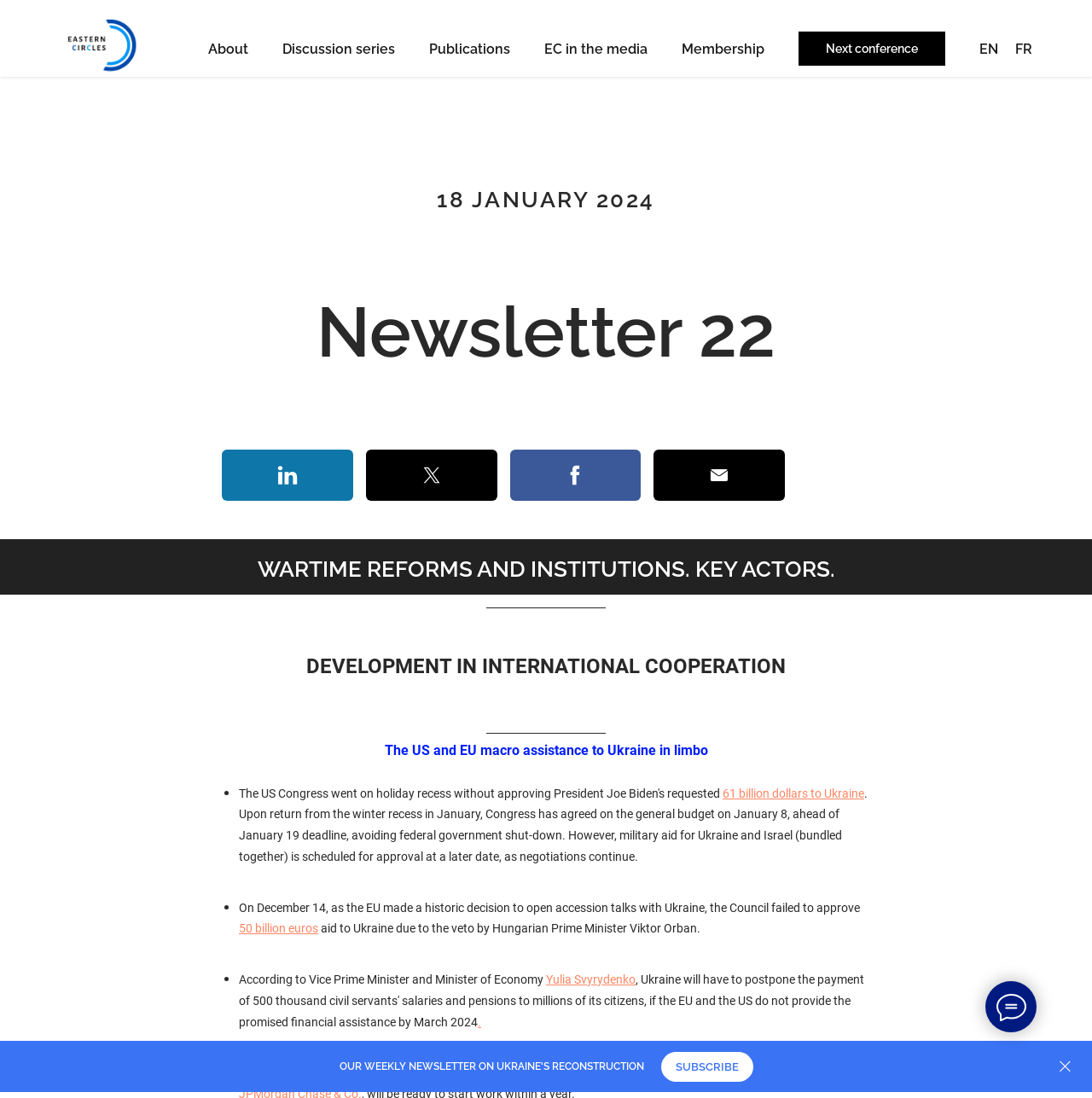Locate the bounding box coordinates of the element's region that should be clicked to carry out the following instruction: "Read the article about 61 billion dollars to Ukraine". The coordinates need to be four float numbers between 0 and 1, i.e., [left, top, right, bottom].

[0.662, 0.716, 0.791, 0.728]